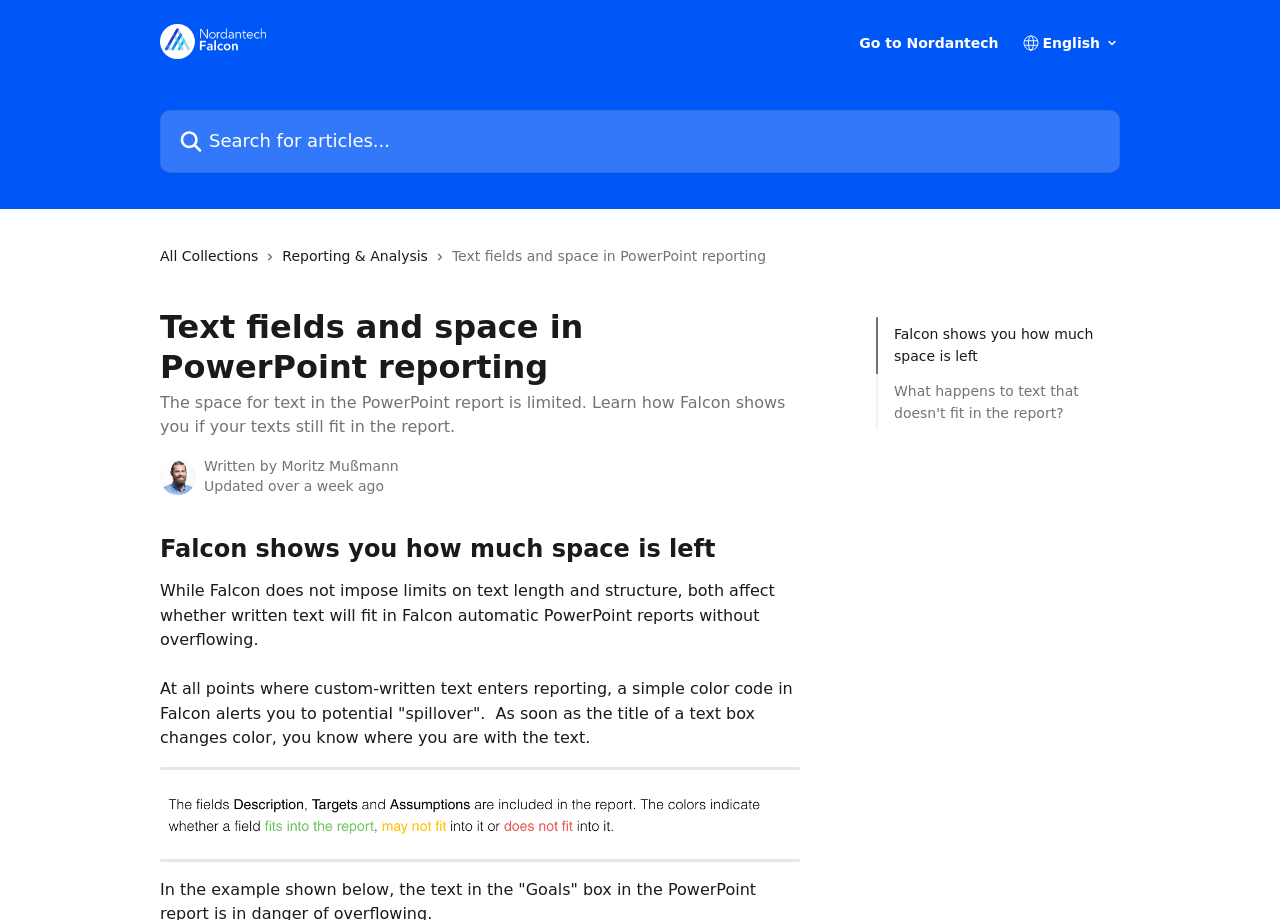Pinpoint the bounding box coordinates of the clickable element needed to complete the instruction: "Search for articles". The coordinates should be provided as four float numbers between 0 and 1: [left, top, right, bottom].

[0.125, 0.12, 0.875, 0.188]